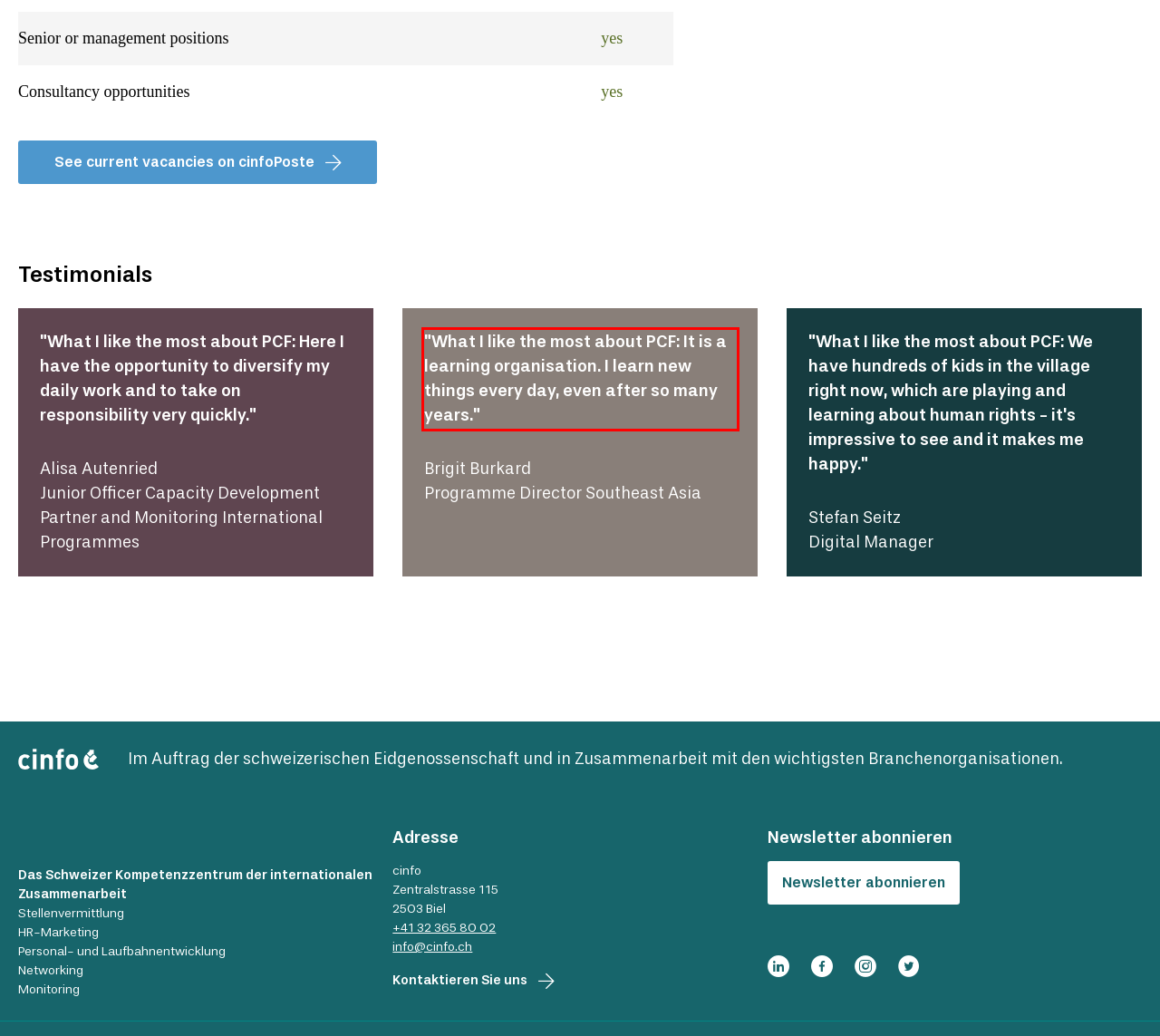Please perform OCR on the UI element surrounded by the red bounding box in the given webpage screenshot and extract its text content.

"What I like the most about PCF: It is a learning organisation. I learn new things every day, even after so many years."